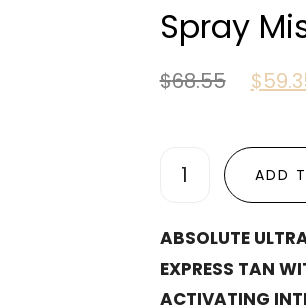What is the benefit of the bronzing agents in the spray mist?
Refer to the screenshot and respond with a concise word or phrase.

Intensify tan development